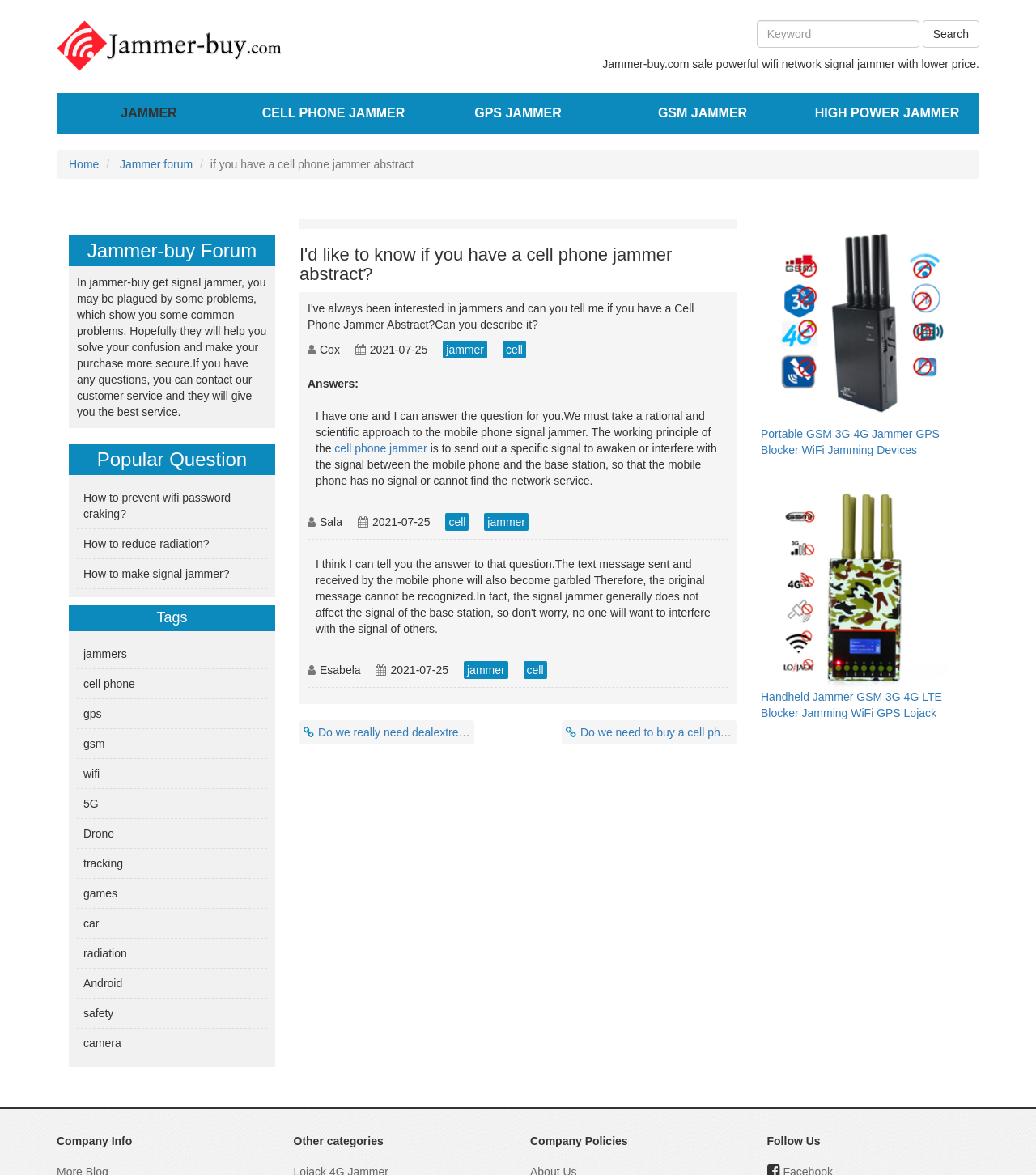Give a one-word or phrase response to the following question: What is the purpose of the 'Search' button?

To search for keywords